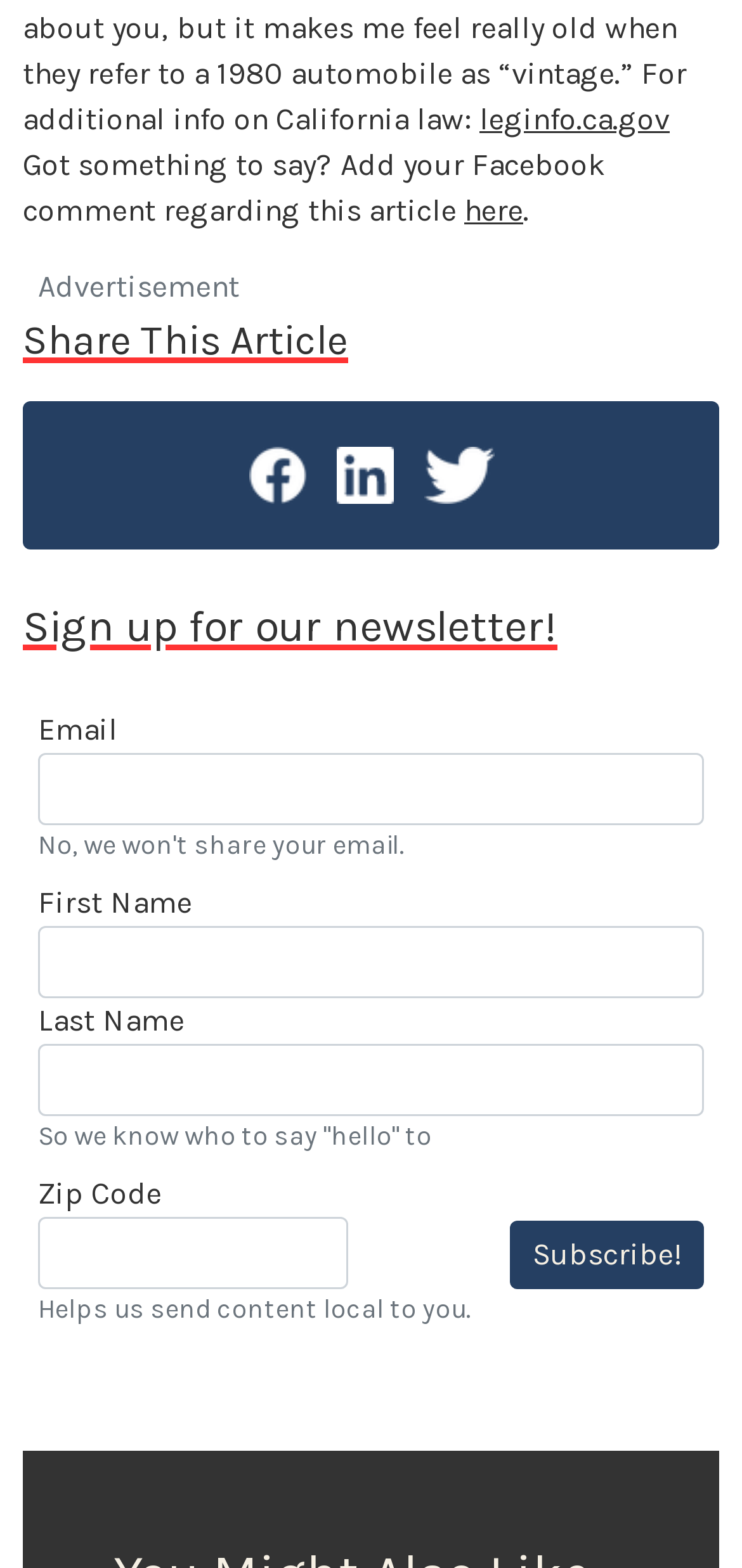What is the purpose of the newsletter sign-up form?
Answer the question with detailed information derived from the image.

The newsletter sign-up form is located in the middle of the webpage, and it asks for the user's email, first name, last name, and zip code. The form also includes a description that says 'Helps us send content local to you.' Therefore, the purpose of the newsletter sign-up form is to receive local content.